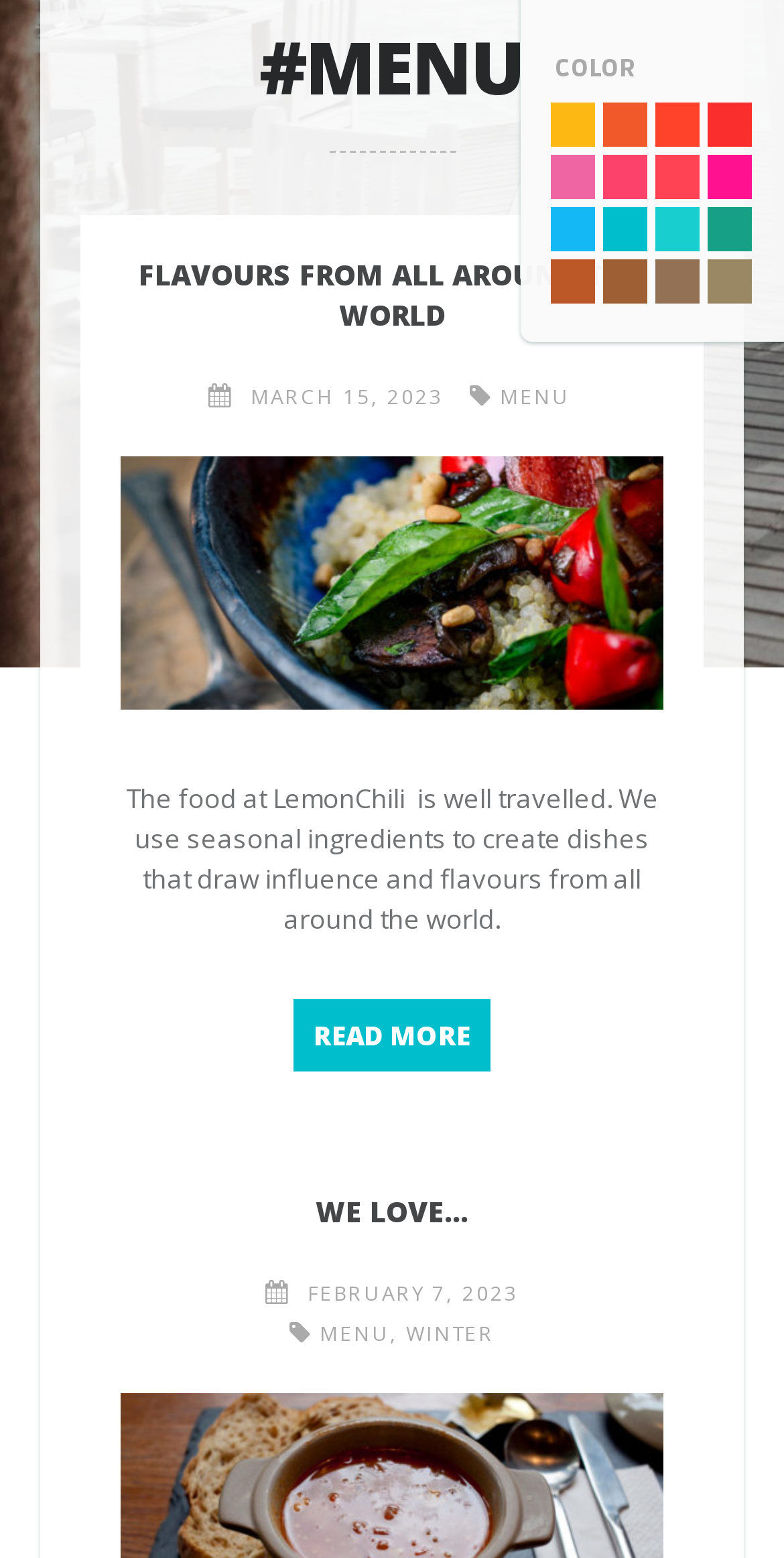Can you find the bounding box coordinates for the UI element given this description: "winter"? Provide the coordinates as four float numbers between 0 and 1: [left, top, right, bottom].

[0.518, 0.847, 0.631, 0.865]